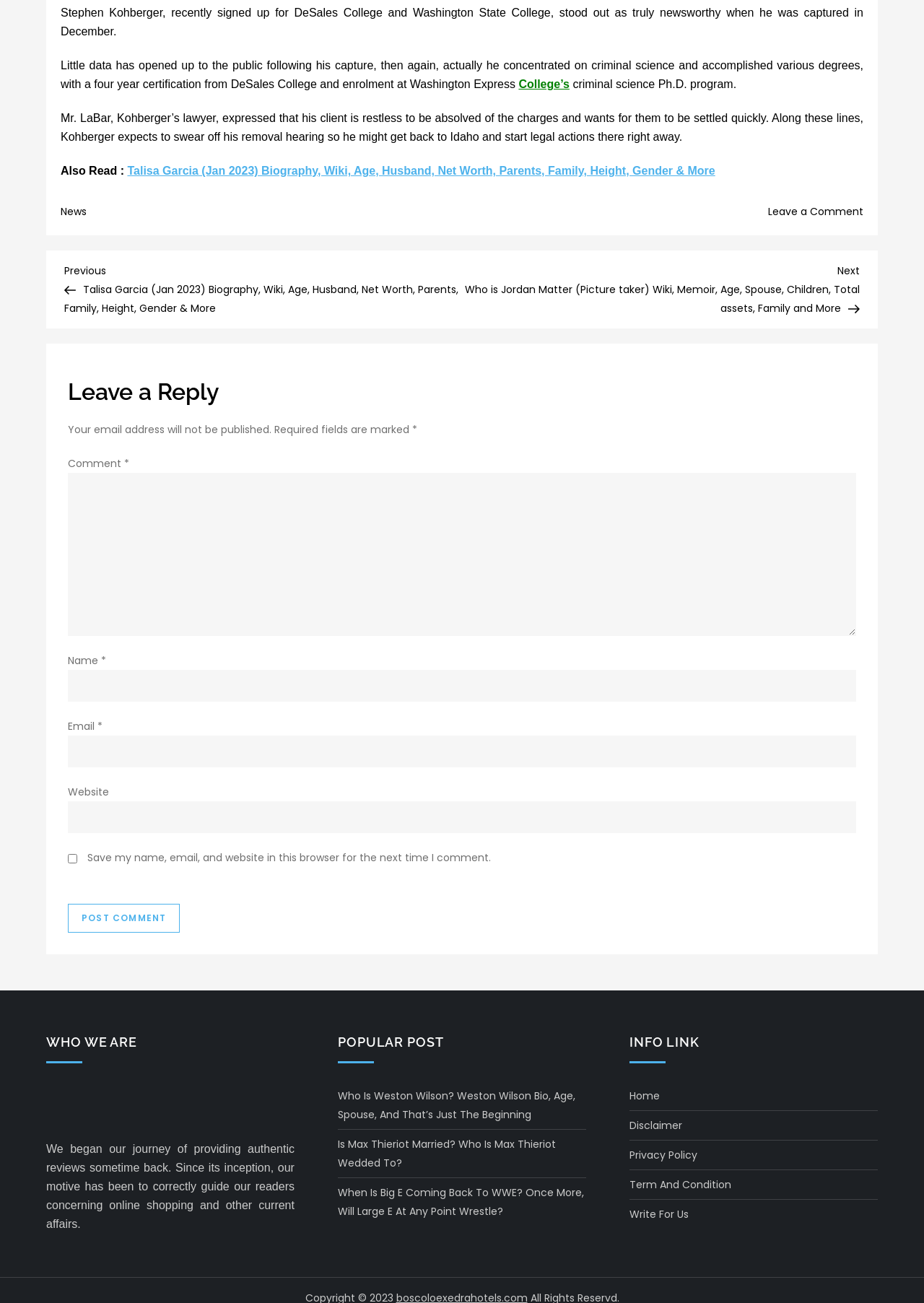What is Stephen Kohberger studying?
Please analyze the image and answer the question with as much detail as possible.

According to the text, Stephen Kohberger is studying criminal science, as mentioned in the sentence 'Actually, he concentrated on criminal science and accomplished various degrees, with a four-year certification from DeSales College and enrolment at Washington Express'.